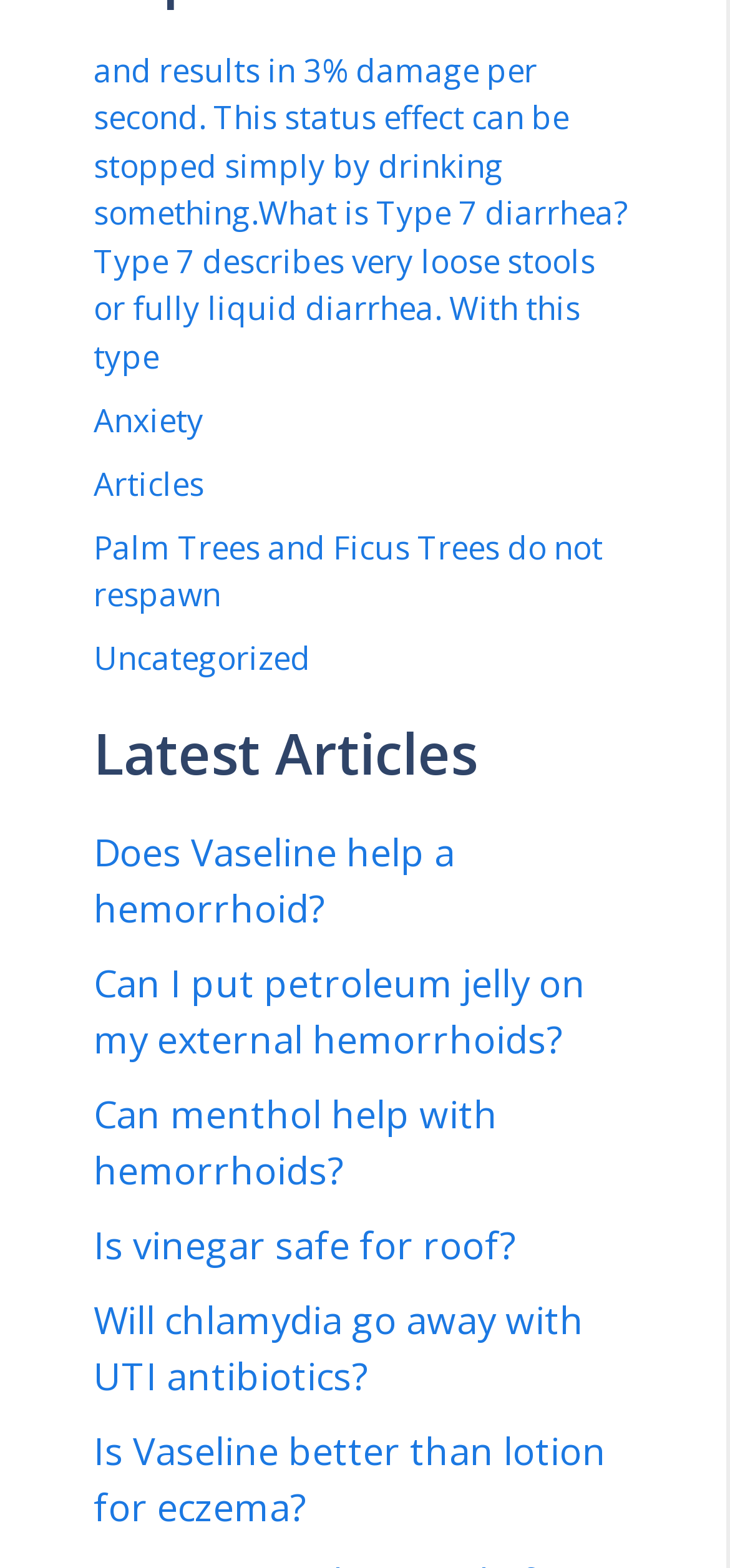Using the element description provided, determine the bounding box coordinates in the format (top-left x, top-left y, bottom-right x, bottom-right y). Ensure that all values are floating point numbers between 0 and 1. Element description: Is vinegar safe for roof?

[0.128, 0.778, 0.705, 0.81]